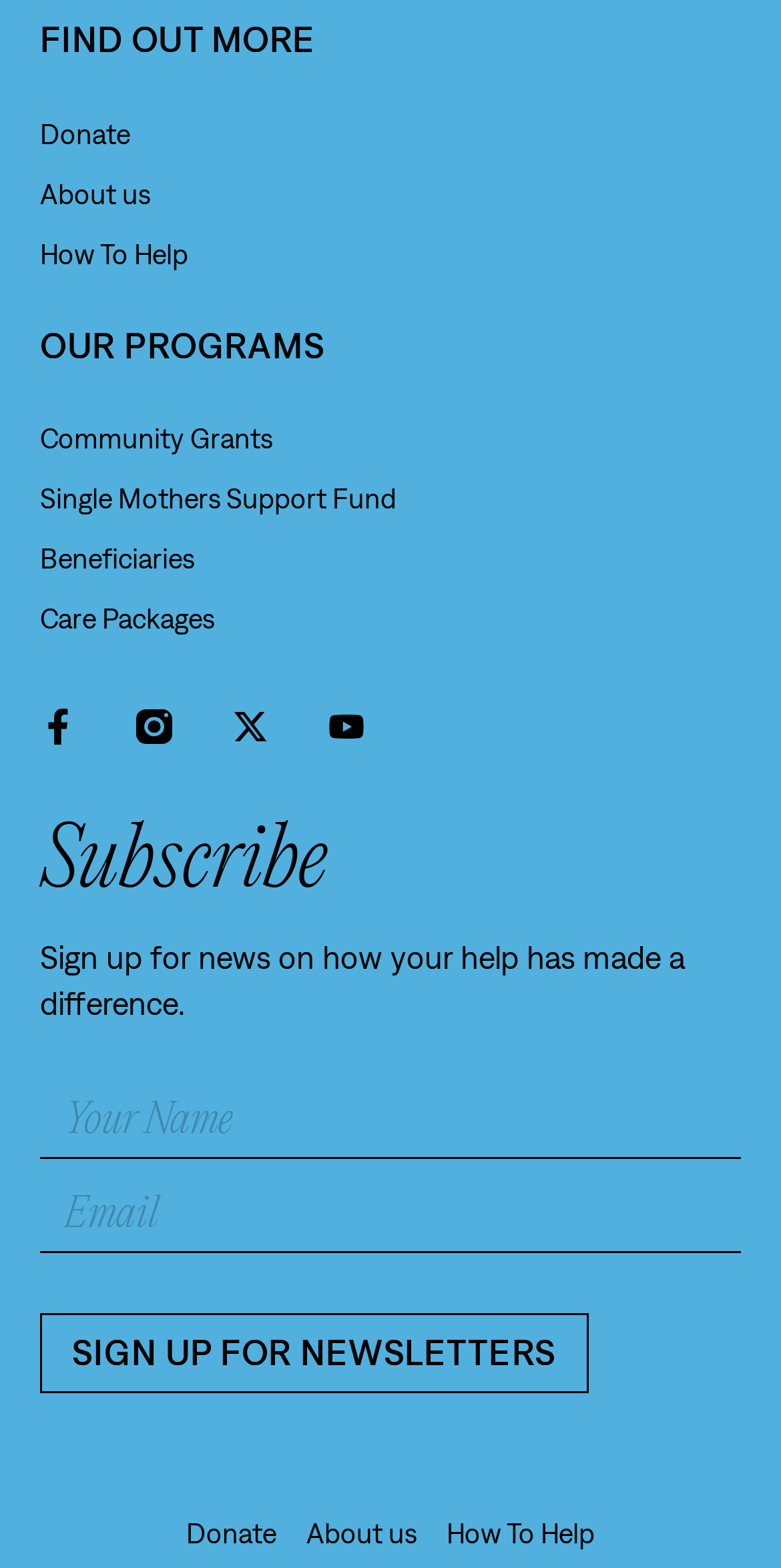Please identify the bounding box coordinates of the element that needs to be clicked to perform the following instruction: "Subscribe to newsletters".

[0.051, 0.837, 0.753, 0.888]